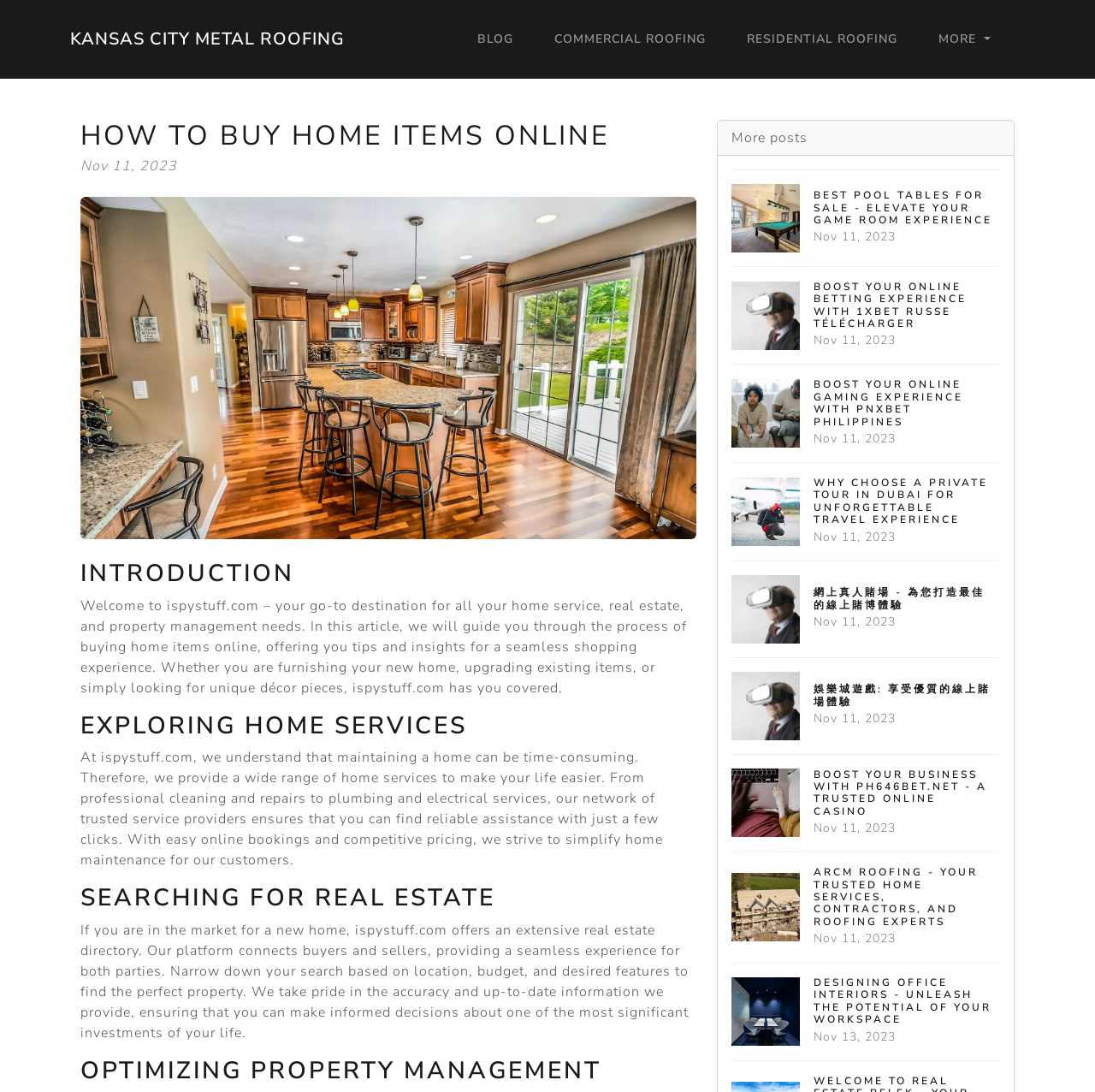Can you extract the primary headline text from the webpage?

HOW TO BUY HOME ITEMS ONLINE